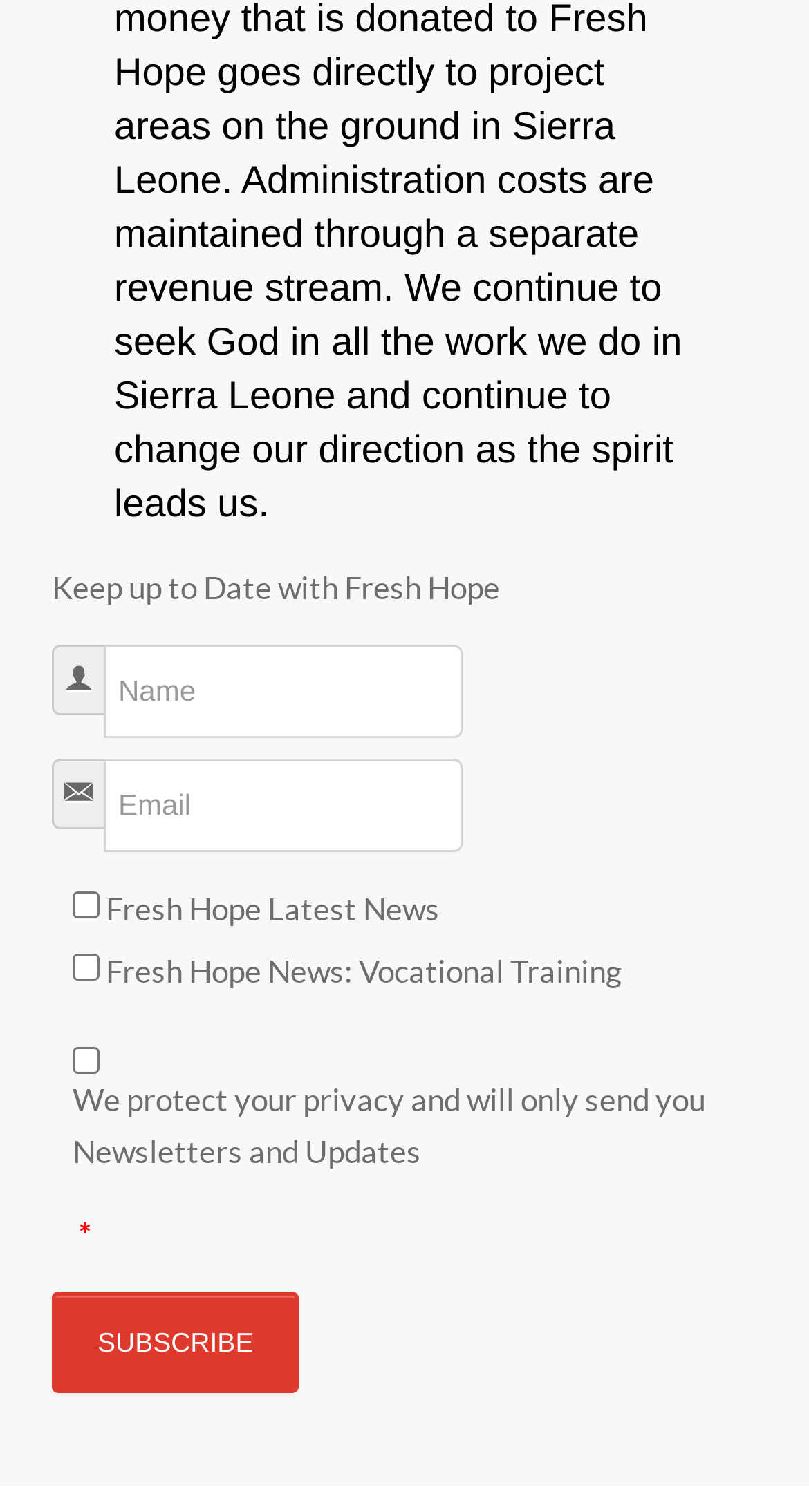Use the information in the screenshot to answer the question comprehensively: What is the label of the first input field?

The first input field has a label 'Name' and an asterisk symbol, indicating that it is a required field.